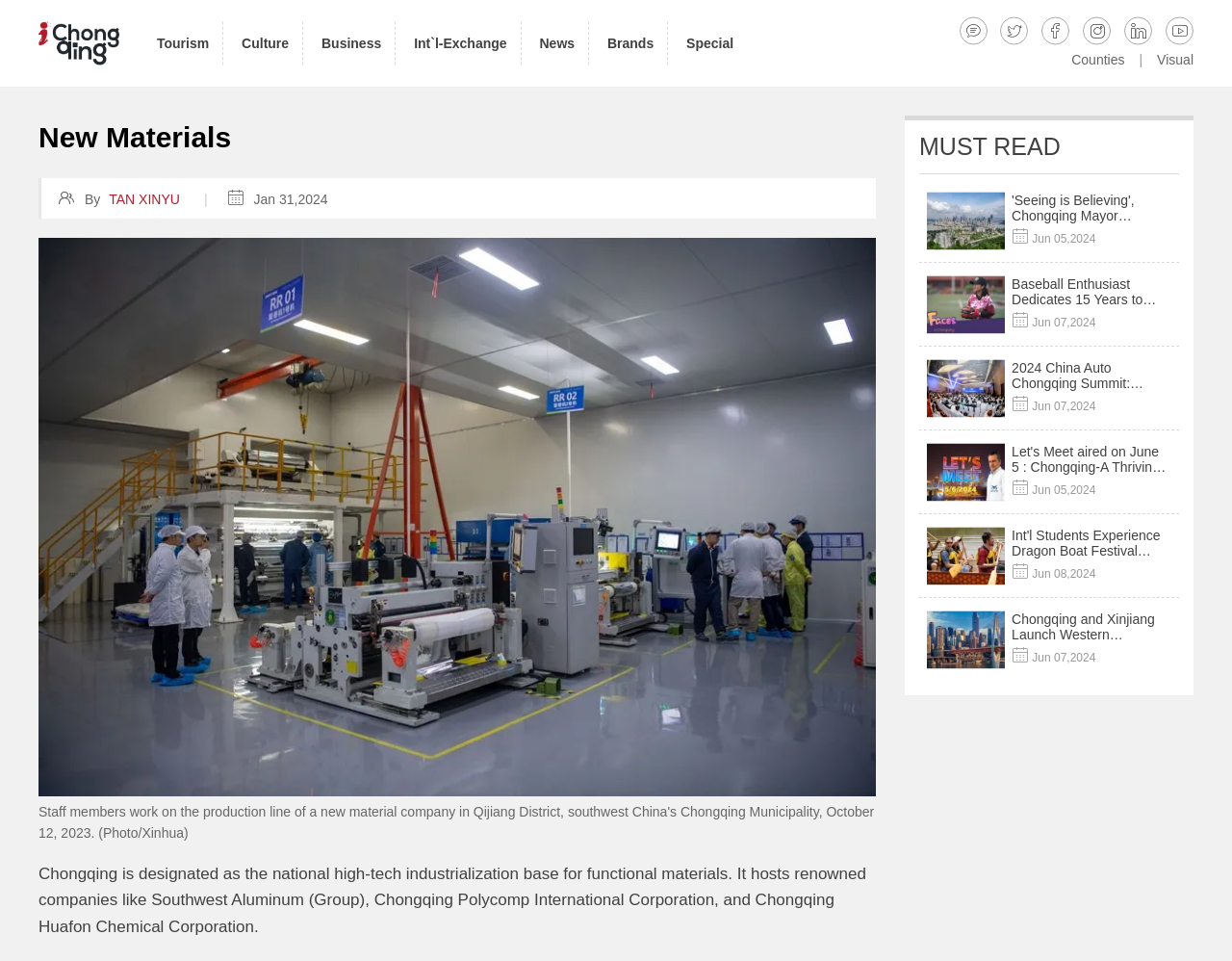Please find the bounding box coordinates of the element's region to be clicked to carry out this instruction: "Click on the 'Brands' link".

[0.481, 0.0, 0.542, 0.09]